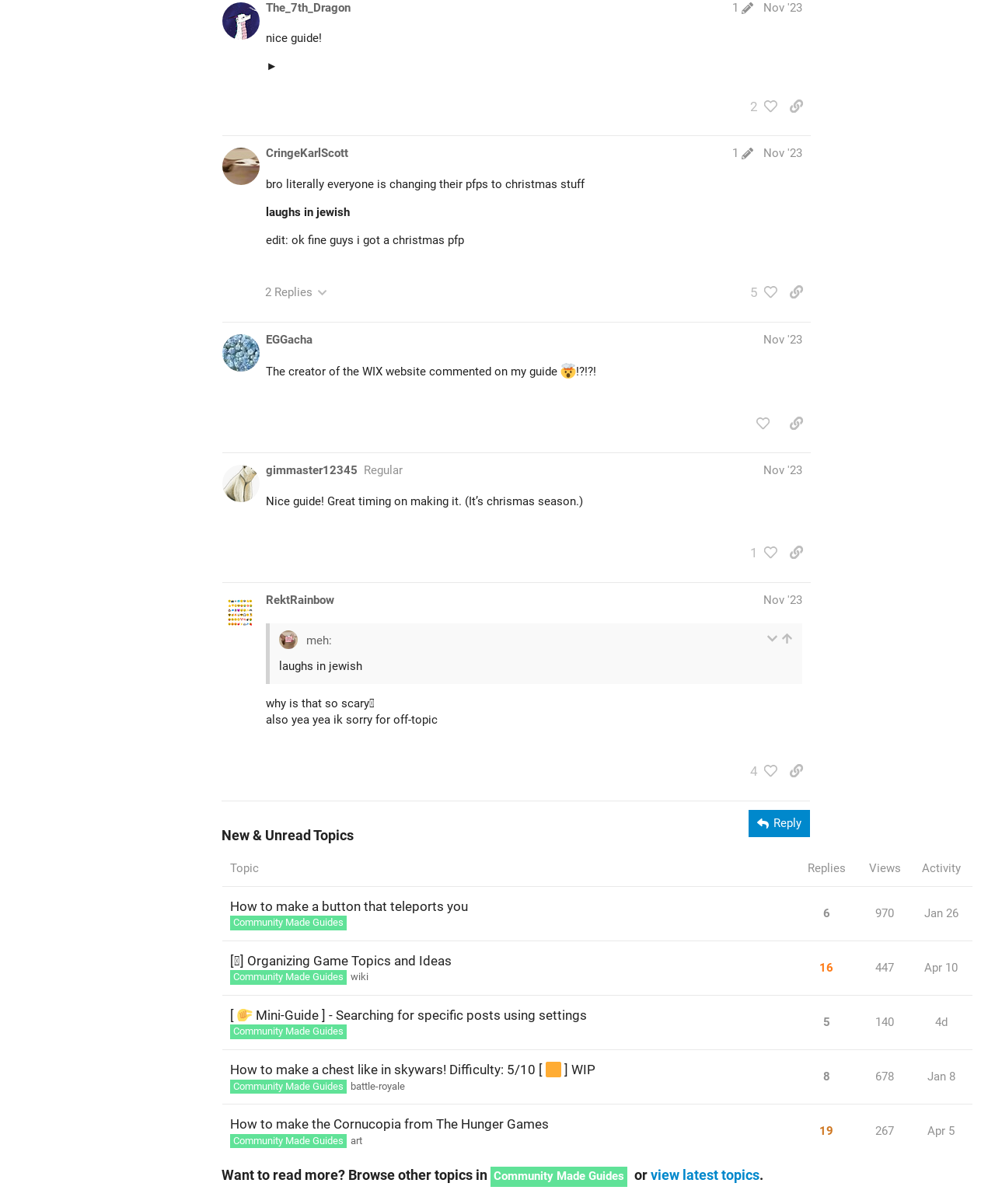Please provide a comprehensive response to the question based on the details in the image: What is the date of the post by @EGGacha?

I looked at the post by @EGGacha and found a link that says 'Nov 29, 2023 7:03 pm', indicating that the post was made on November 29, 2023.